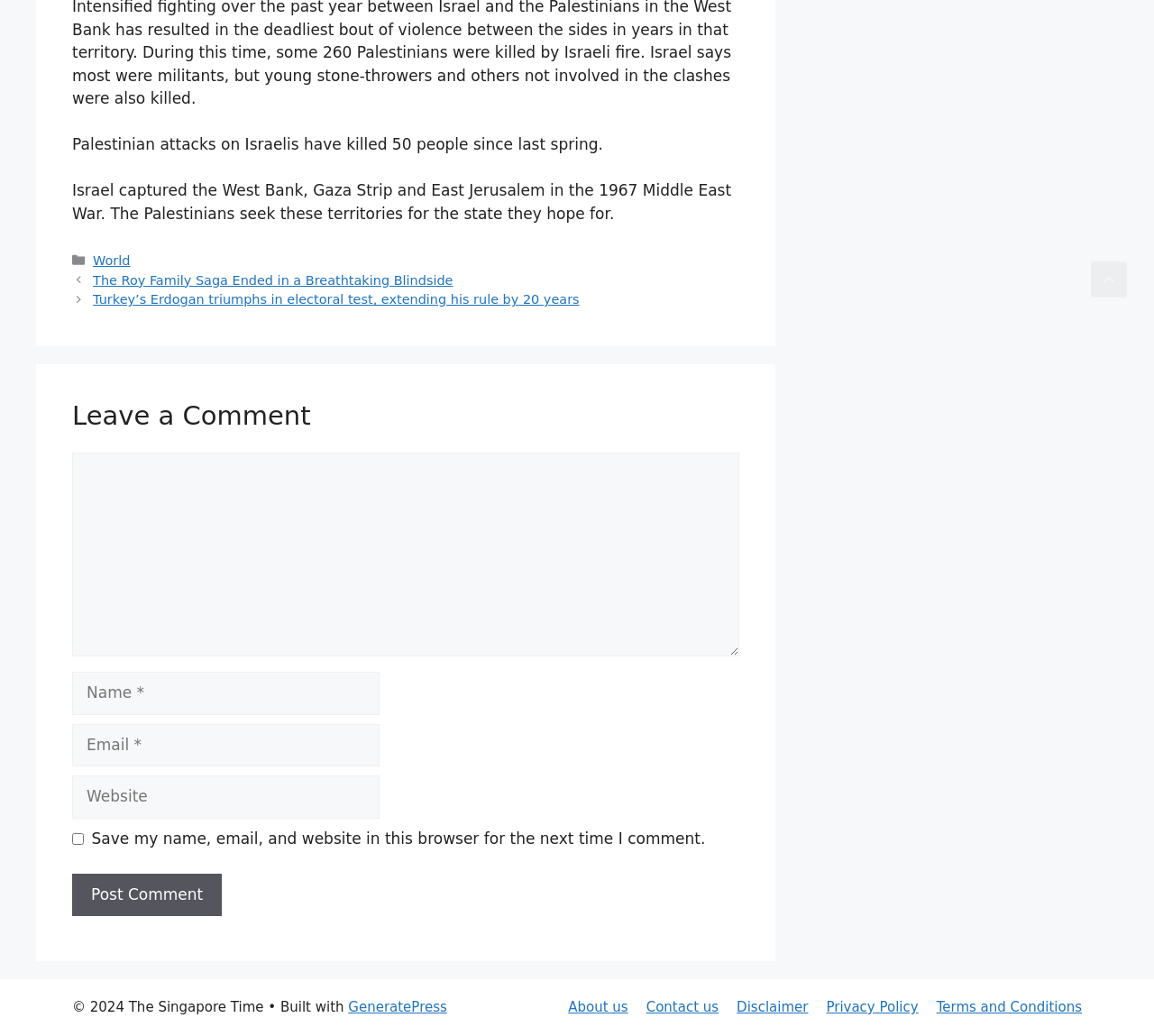Please identify the bounding box coordinates of the area that needs to be clicked to fulfill the following instruction: "Post a comment."

[0.062, 0.843, 0.192, 0.884]